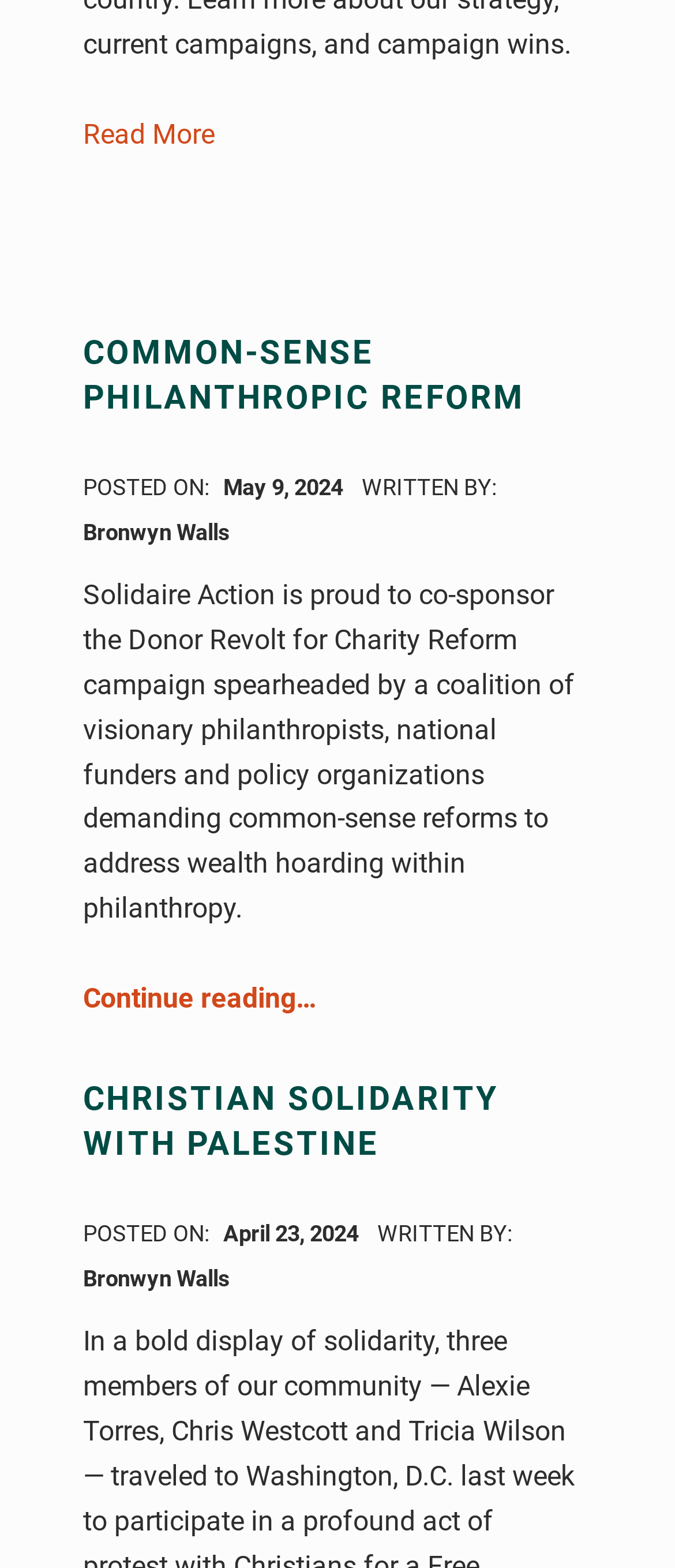Could you highlight the region that needs to be clicked to execute the instruction: "View the article posted on May 9, 2024"?

[0.331, 0.303, 0.515, 0.319]